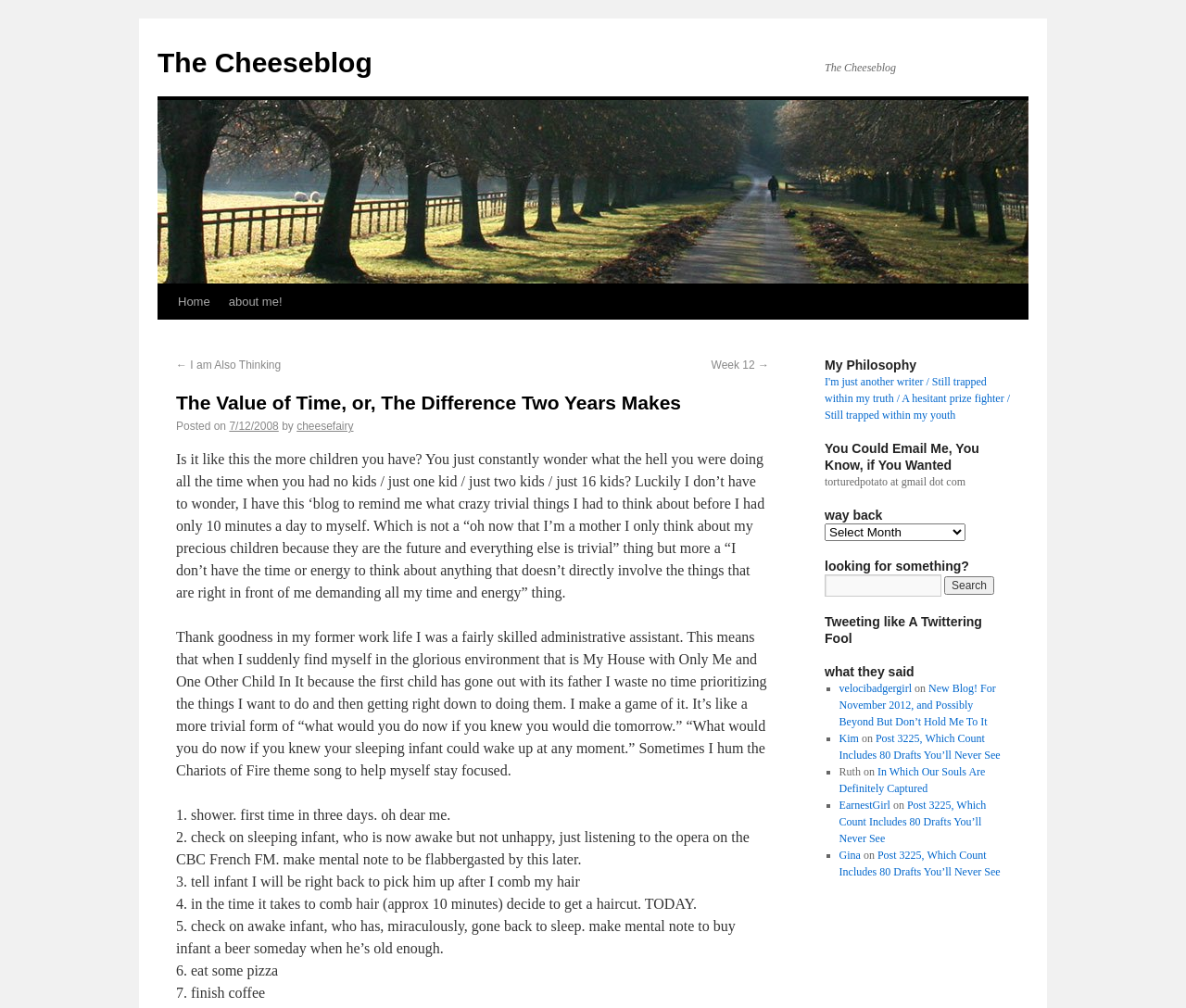Use a single word or phrase to answer the question: Who is the author of the blog post?

cheesefairy